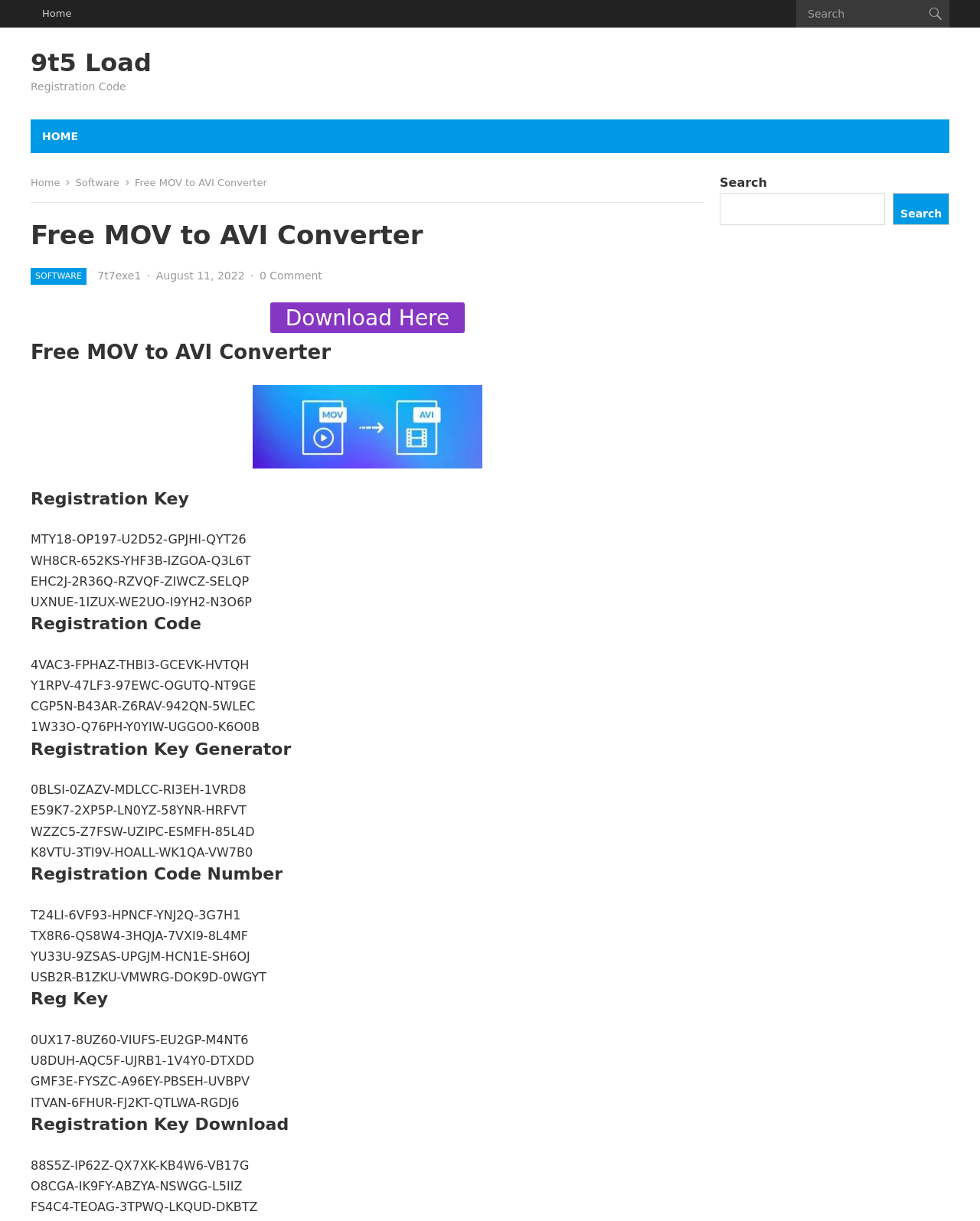Specify the bounding box coordinates (top-left x, top-left y, bottom-right x, bottom-right y) of the UI element in the screenshot that matches this description: 0 Comment

[0.265, 0.221, 0.329, 0.231]